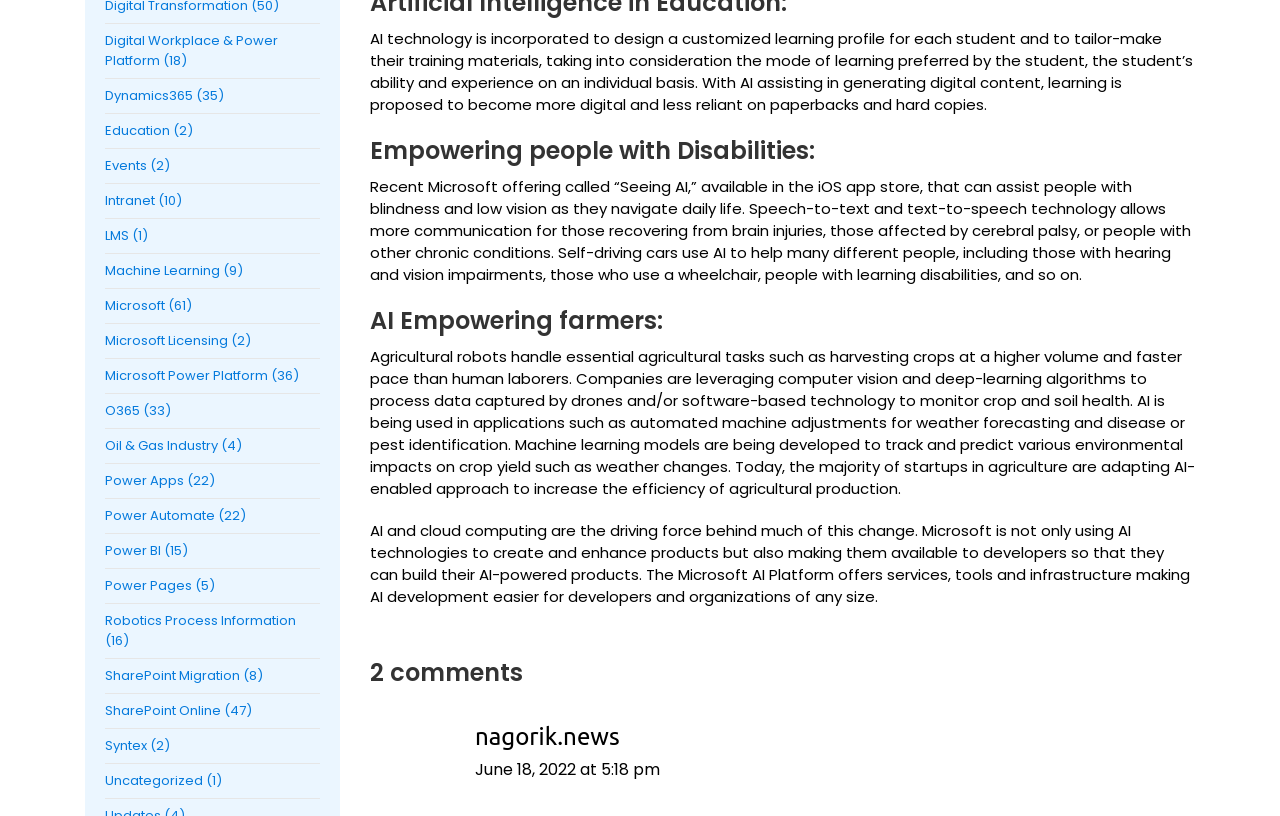Locate and provide the bounding box coordinates for the HTML element that matches this description: "Power Apps".

[0.082, 0.577, 0.144, 0.6]